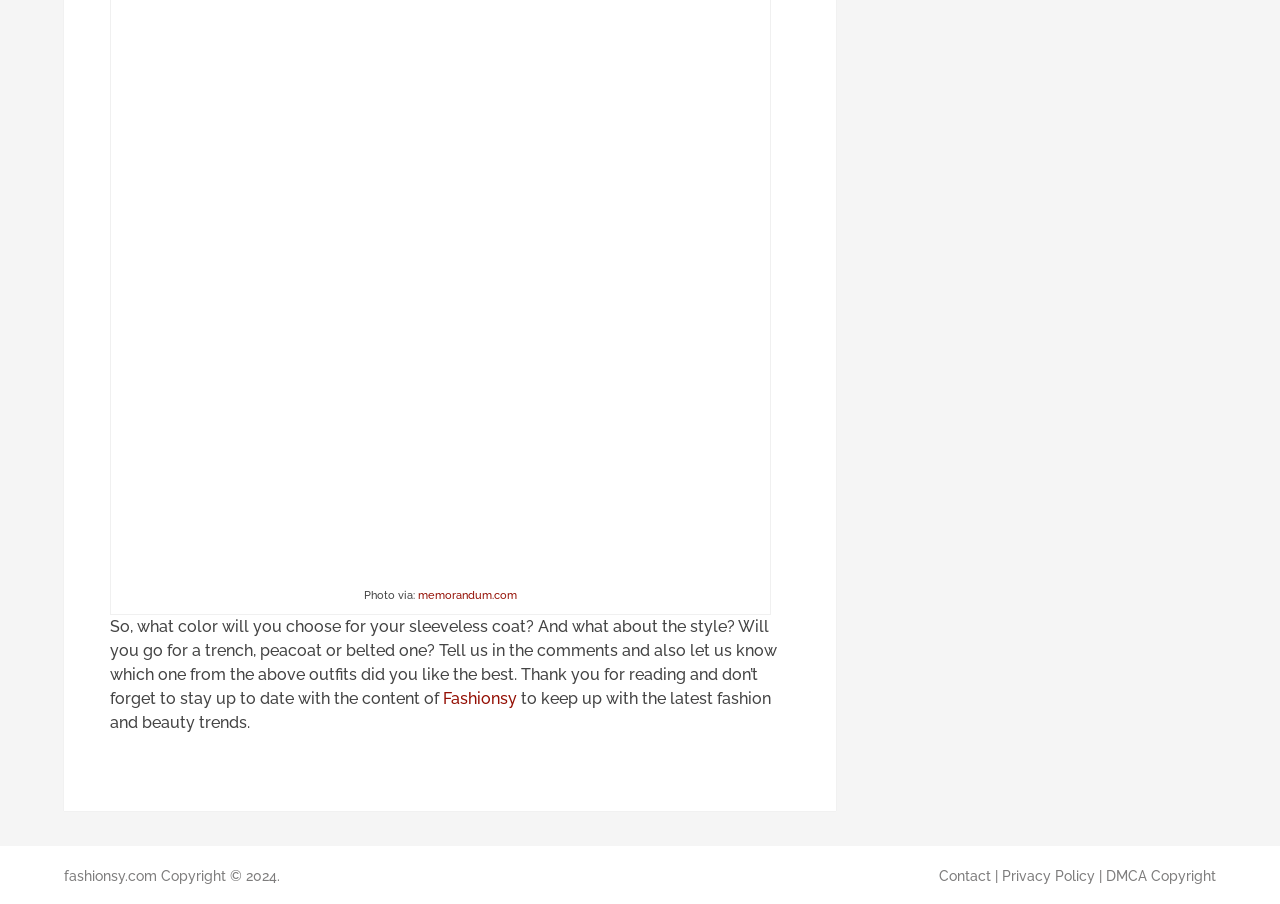Utilize the details in the image to give a detailed response to the question: What is the topic of the webpage's content?

I inferred the topic of the webpage's content by looking at the text that says 'So, what color will you choose for your sleeveless coat? And what about the style? Will you go for a trench, peacoat or belted one?' which suggests that the webpage is discussing fashion-related topics.